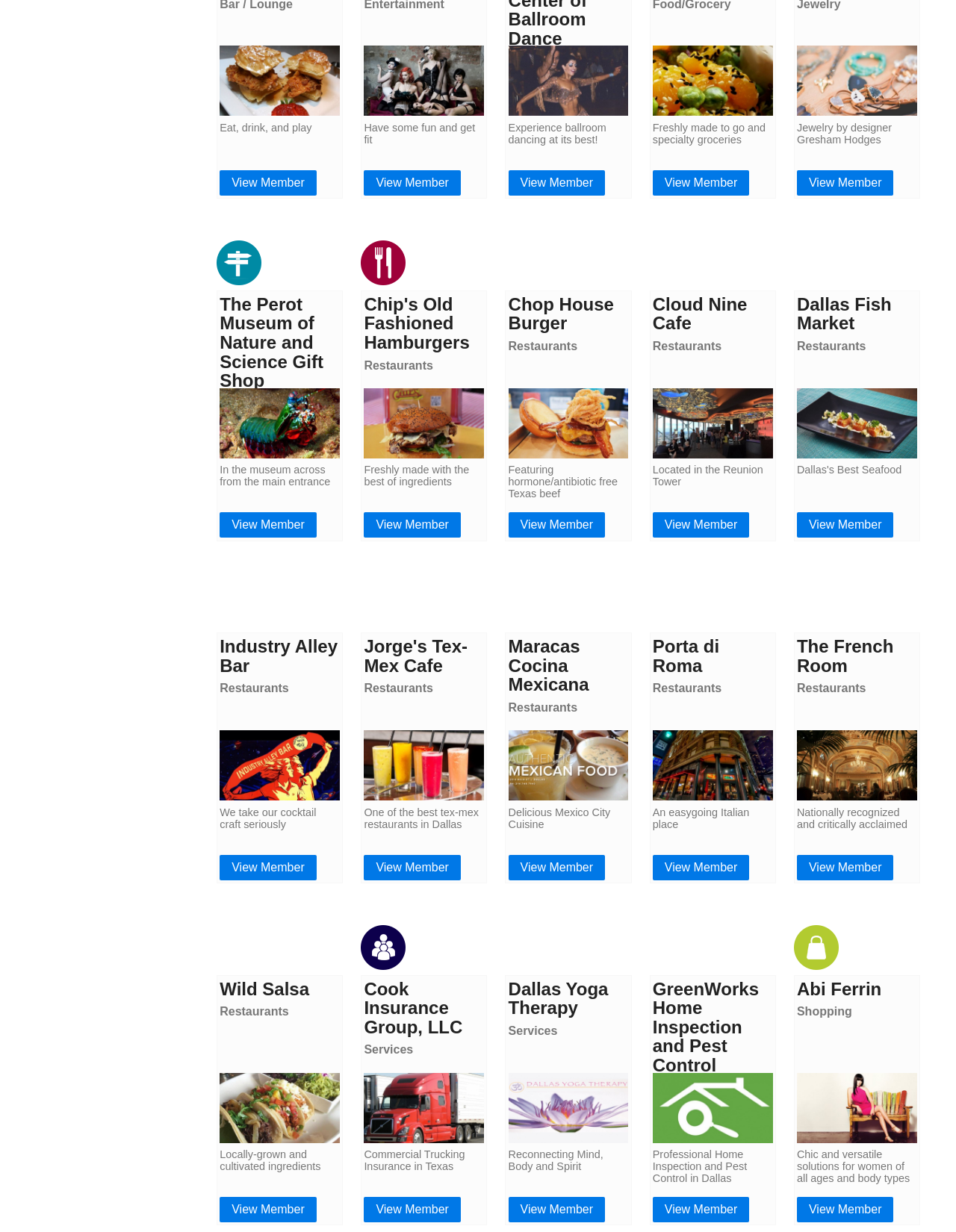What is the category of Union Park Gastro Bar?
Use the screenshot to answer the question with a single word or phrase.

Entertainment